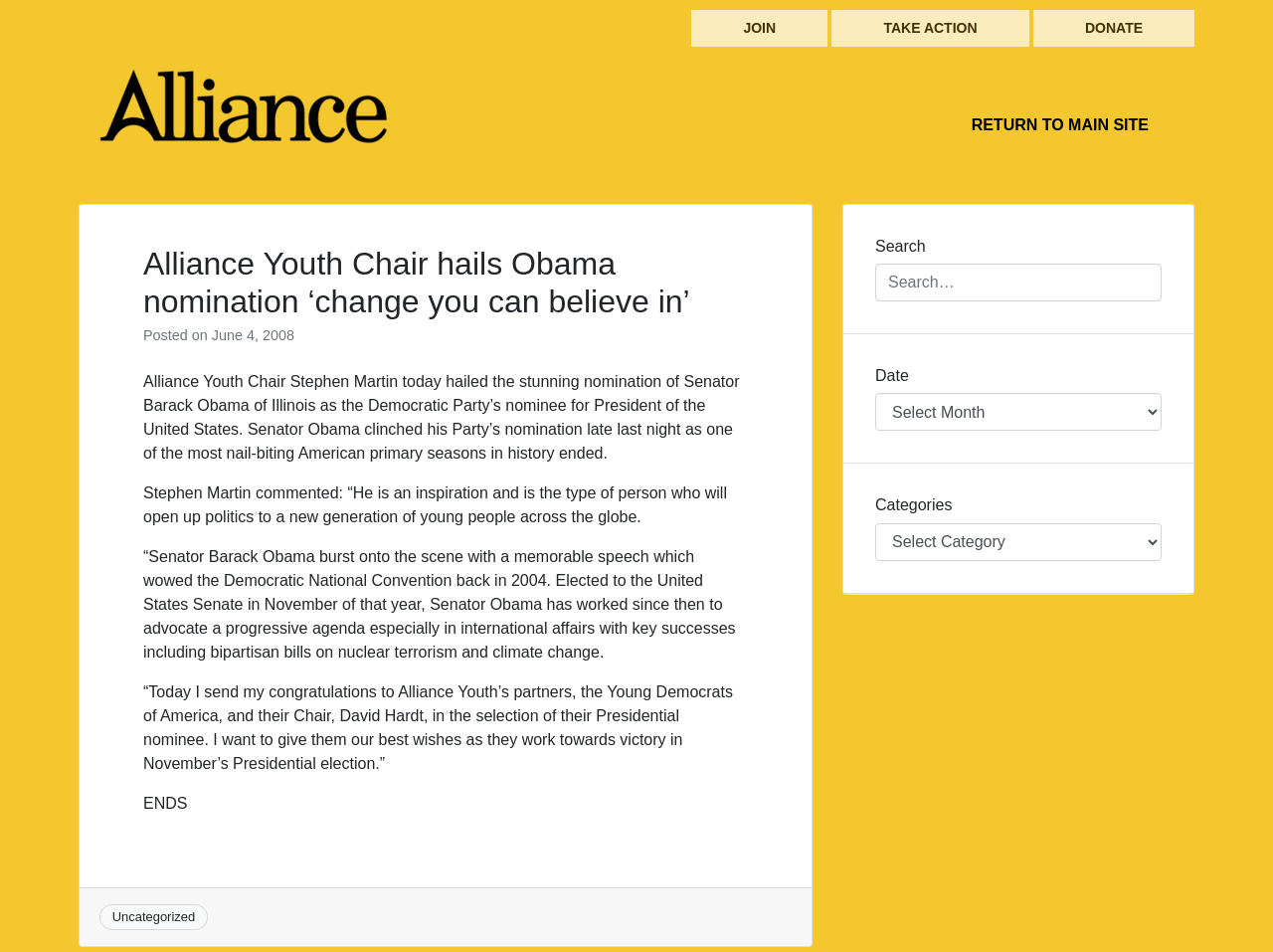Highlight the bounding box coordinates of the element you need to click to perform the following instruction: "Read the article."

[0.112, 0.257, 0.588, 0.364]